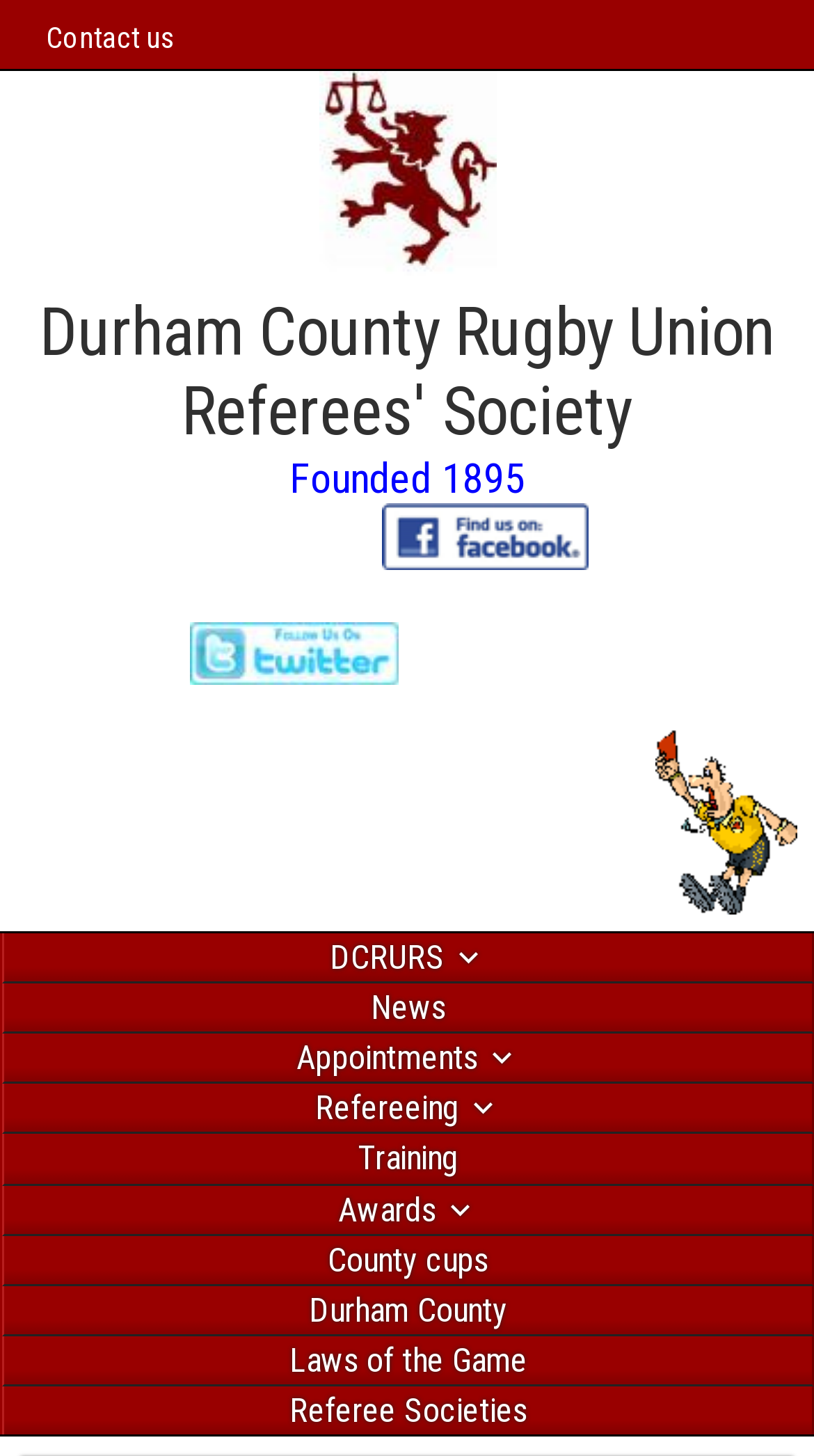Generate a thorough explanation of the webpage's elements.

The webpage is titled "Refsoc Magazine" and appears to be related to the Durham County Rugby Union Referees' Society. At the top left, there is a link to "Contact us". Below this, a prominent heading reads "Durham County Rugby Union Referees' Society" followed by a smaller heading "Founded 1895". 

To the right of these headings, there are two social media links, "Facebook100" and "TwitterLogo100", each accompanied by an image of the respective social media platform's logo. These links are positioned near the top of the page, roughly one-quarter of the way down from the top.

Below the social media links, there is a large empty space, followed by a prominent image of a red card, often associated with rugby refereeing. 

The main navigation menu, titled "Main Menu", is located at the bottom of the page and spans the entire width. It contains nine links, including "DCRURS", "News", "Appointments", "Refereeing", "Training", "Awards", "County cups", "Durham County", and "Laws of the Game".